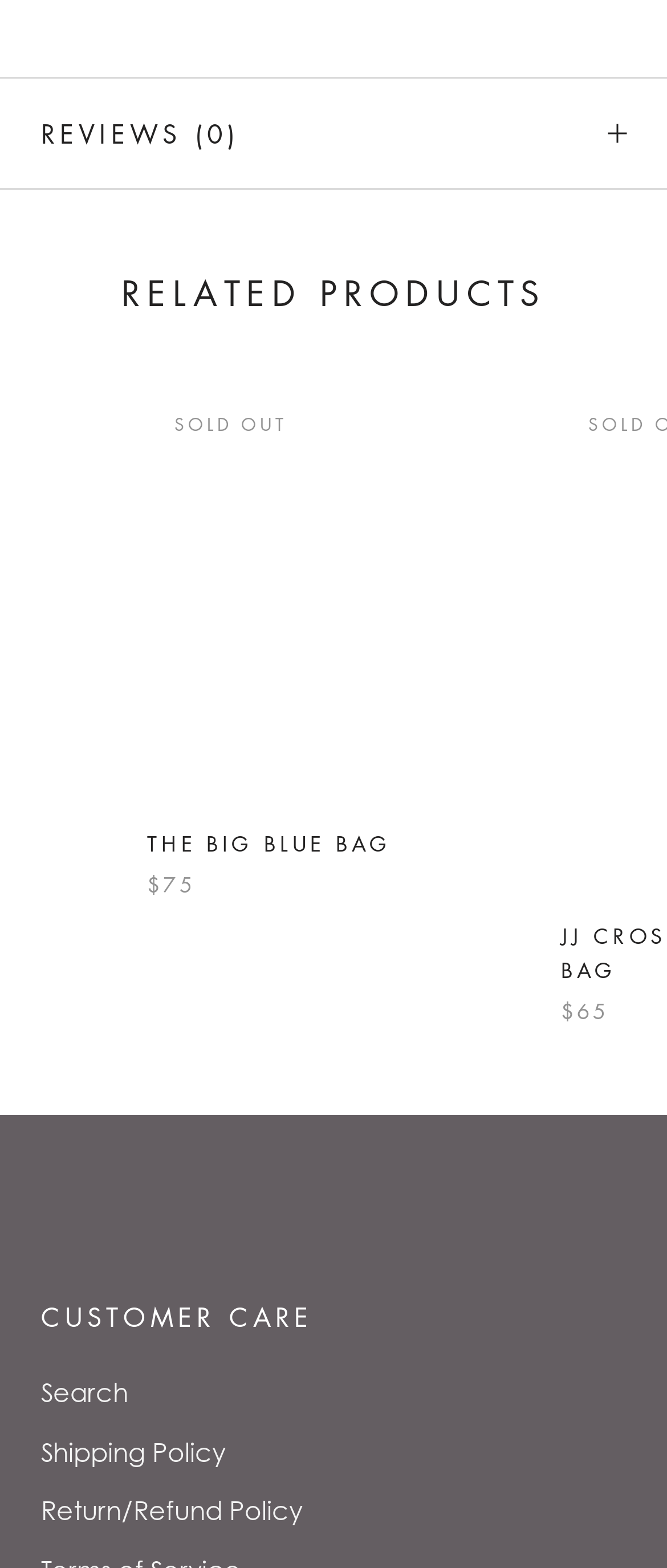How many customer care links are available?
Provide a detailed answer to the question using information from the image.

I counted the number of links under the 'CUSTOMER CARE' heading and found three links: 'Search', 'Shipping Policy', and 'Return/Refund Policy'.